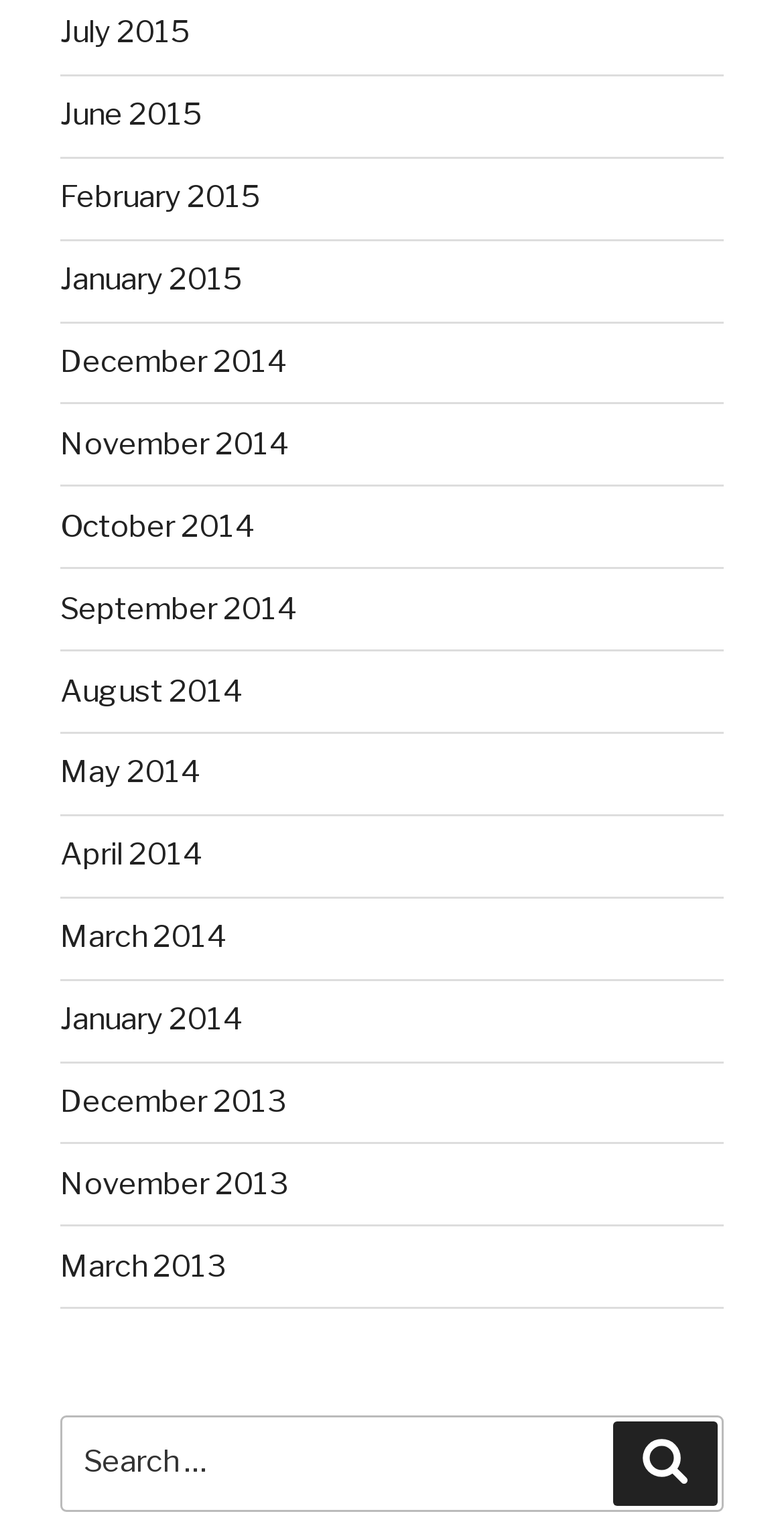Please find the bounding box coordinates of the element that you should click to achieve the following instruction: "Click on the Search button". The coordinates should be presented as four float numbers between 0 and 1: [left, top, right, bottom].

[0.782, 0.929, 0.915, 0.984]